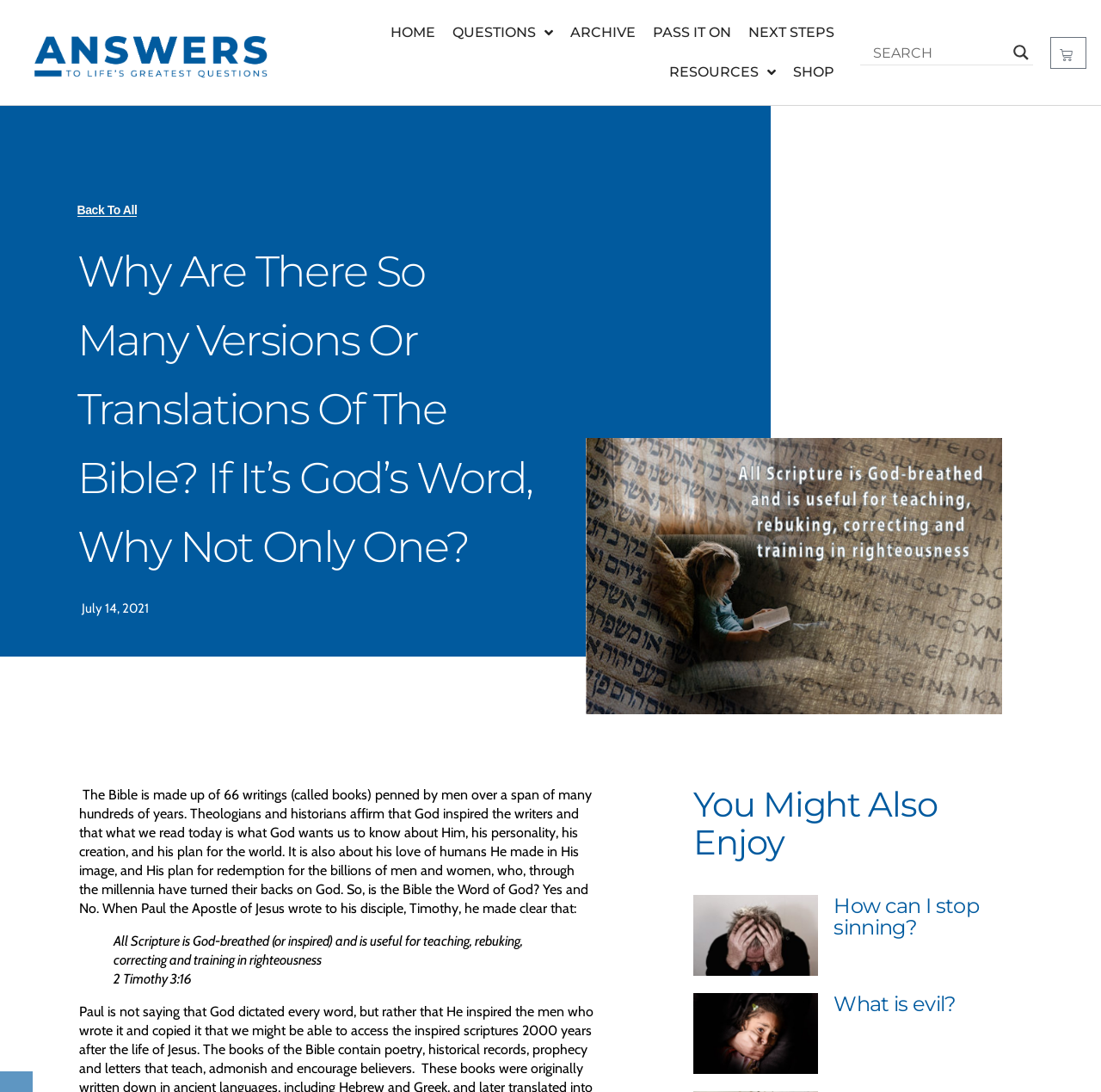Please identify the bounding box coordinates for the region that you need to click to follow this instruction: "Search for something".

[0.793, 0.037, 0.912, 0.058]